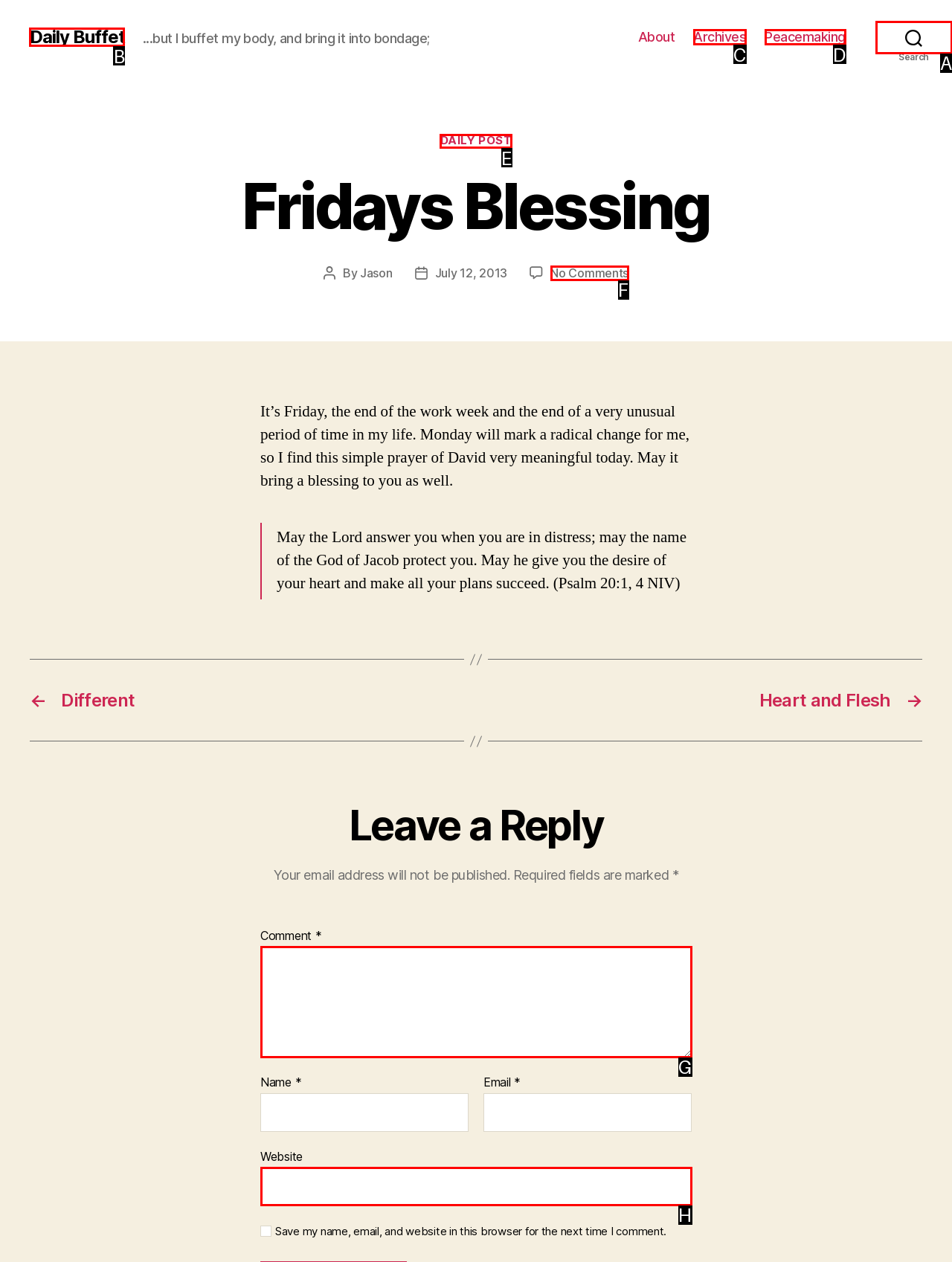Determine which HTML element to click for this task: Click on the 'Daily Buffet' link Provide the letter of the selected choice.

B